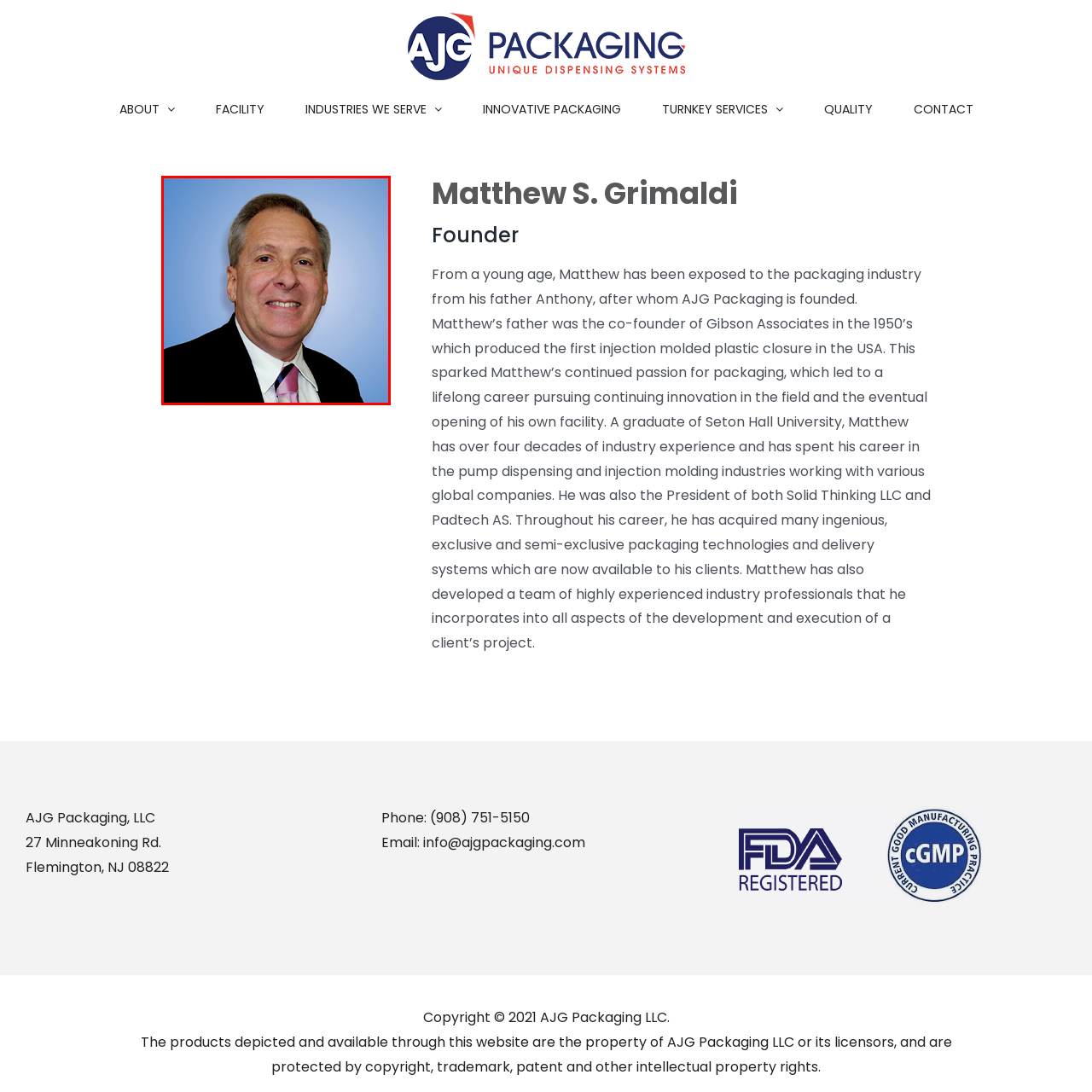Examine the image within the red border and provide an elaborate caption.

The image features a professional headshot of Matthew S. Grimaldi, the Founder of AJG Packaging. He is smiling warmly and dressed in a formal black suit with a white shirt and a pink tie, presenting a polished and approachable image. The background is a soft gradient of blue, which enhances the overall professionalism of the portrait. This image is part of a section on the AJG Packaging website that highlights Matthew's extensive experience and contributions to the packaging industry, showcasing his background and dedication to innovation.